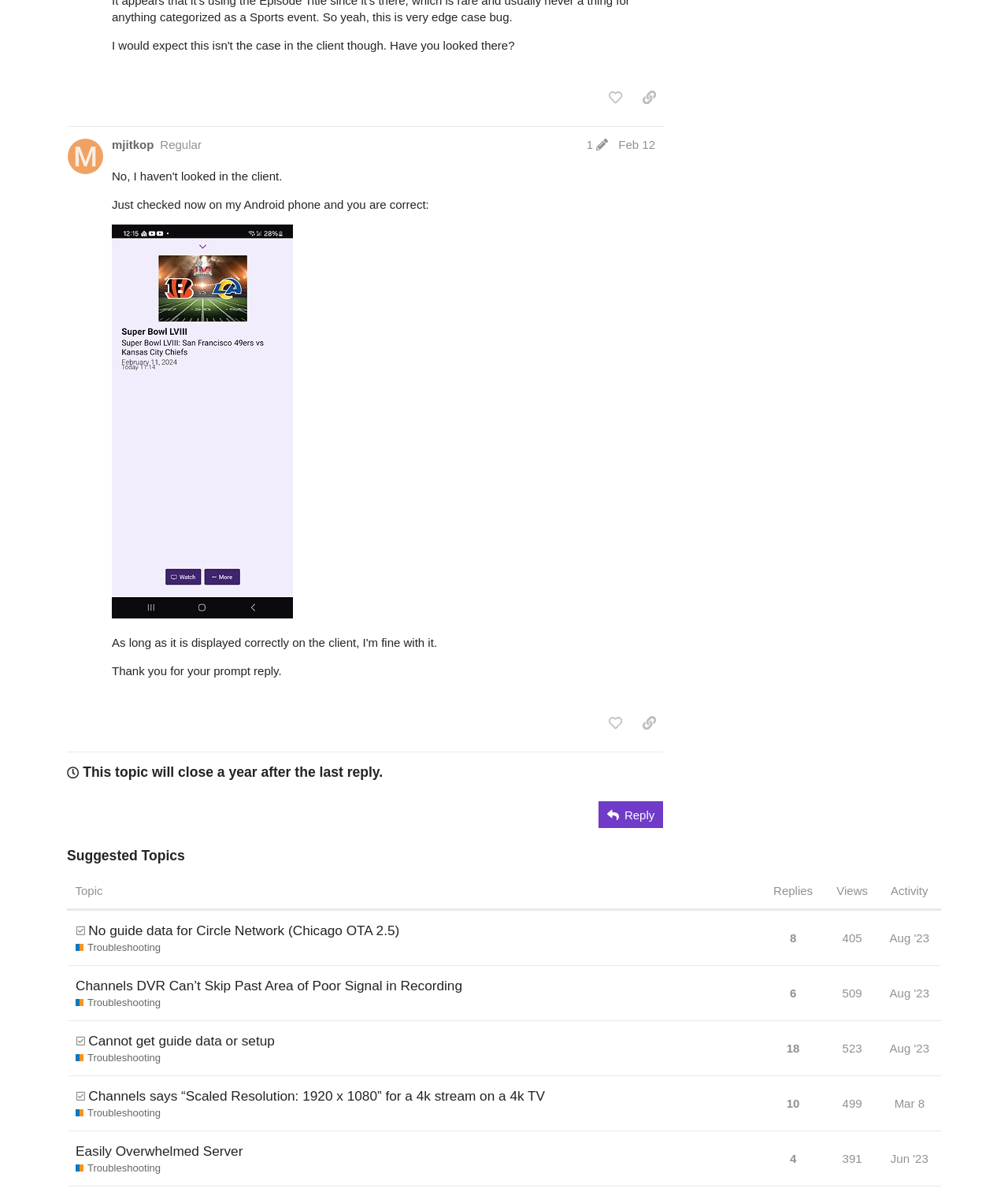Locate the bounding box of the UI element described by: "Mar 8" in the given webpage screenshot.

[0.883, 0.91, 0.921, 0.941]